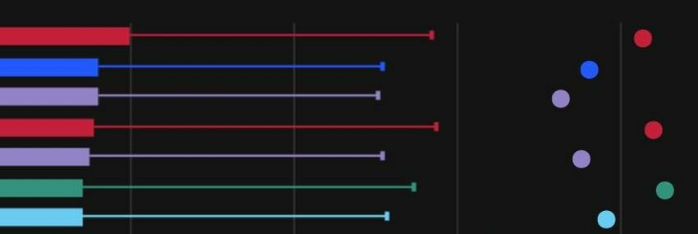Offer a detailed caption for the image presented.

The image presents a visually striking data visualization on a dark background, showcasing a series of horizontal bar graphs. Each bar is represented in distinct colors, including red, blue, purple, green, and their respective shades. The bars vary in length, indicating different metrics or performance levels, and they are topped with small error bars that signal variability or uncertainty in the data.

To the right of the bars, there are several circles in varying sizes and colors, likely representing categorizations or specific data points associated with the bars. The overall design emphasizes clarity in presenting comparative data, making it easy to interpret the information at a glance. This visualization appears to be part of a broader analysis, possibly related to gaming performance metrics from the recent patch updates, as suggested by the context provided in the accompanying text on the webpage.